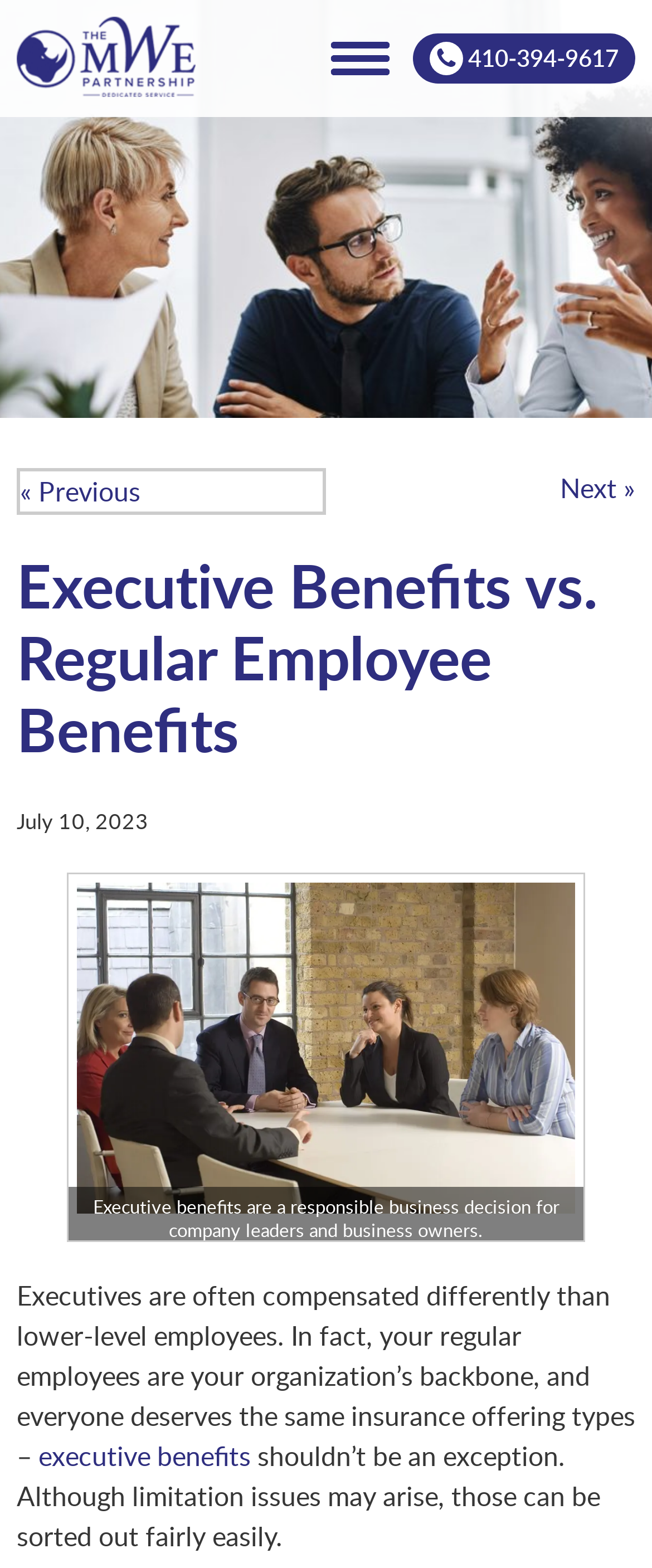Provide your answer in one word or a succinct phrase for the question: 
How many navigation links are there?

2